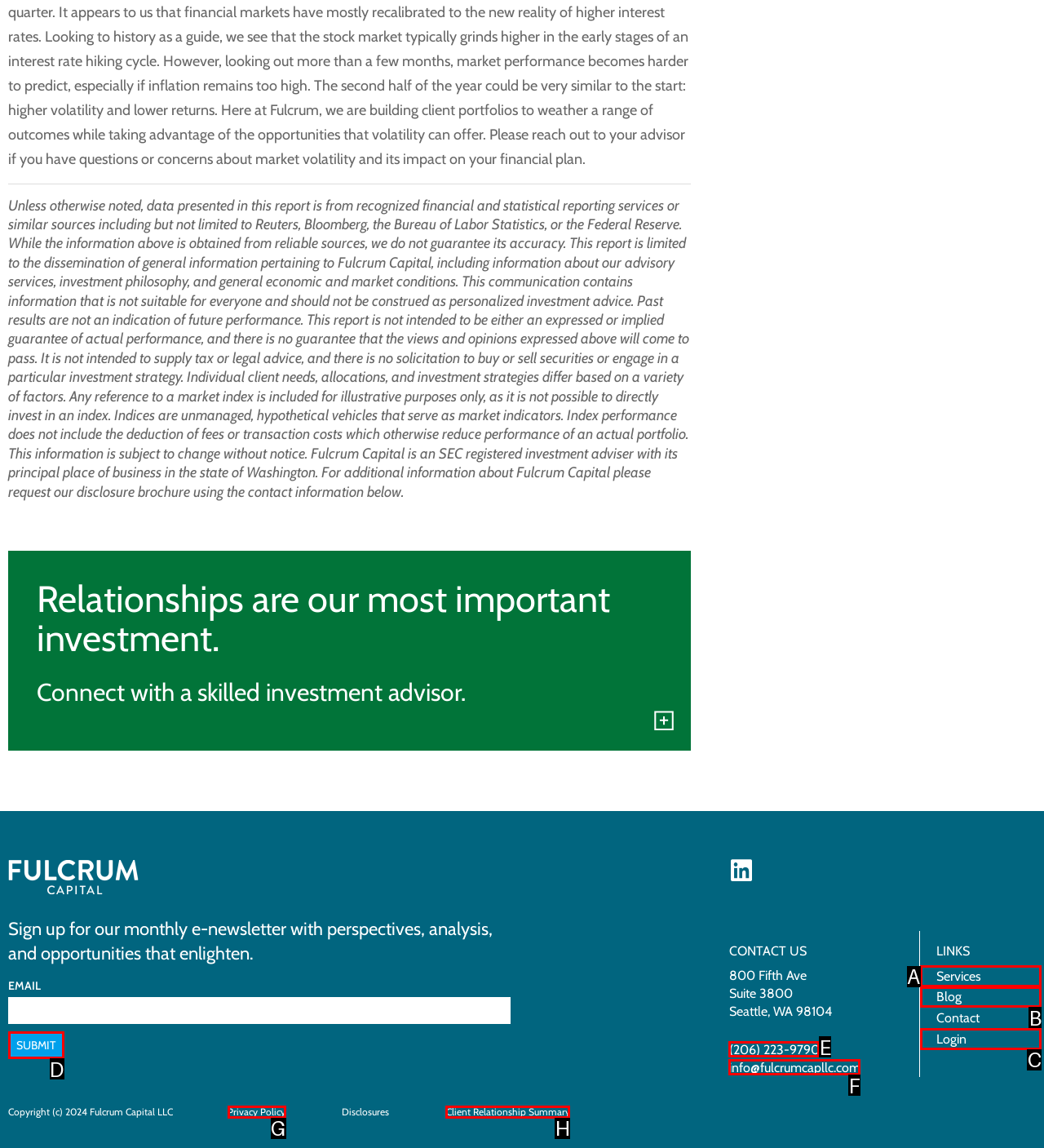Assess the description: Blog and select the option that matches. Provide the letter of the chosen option directly from the given choices.

B